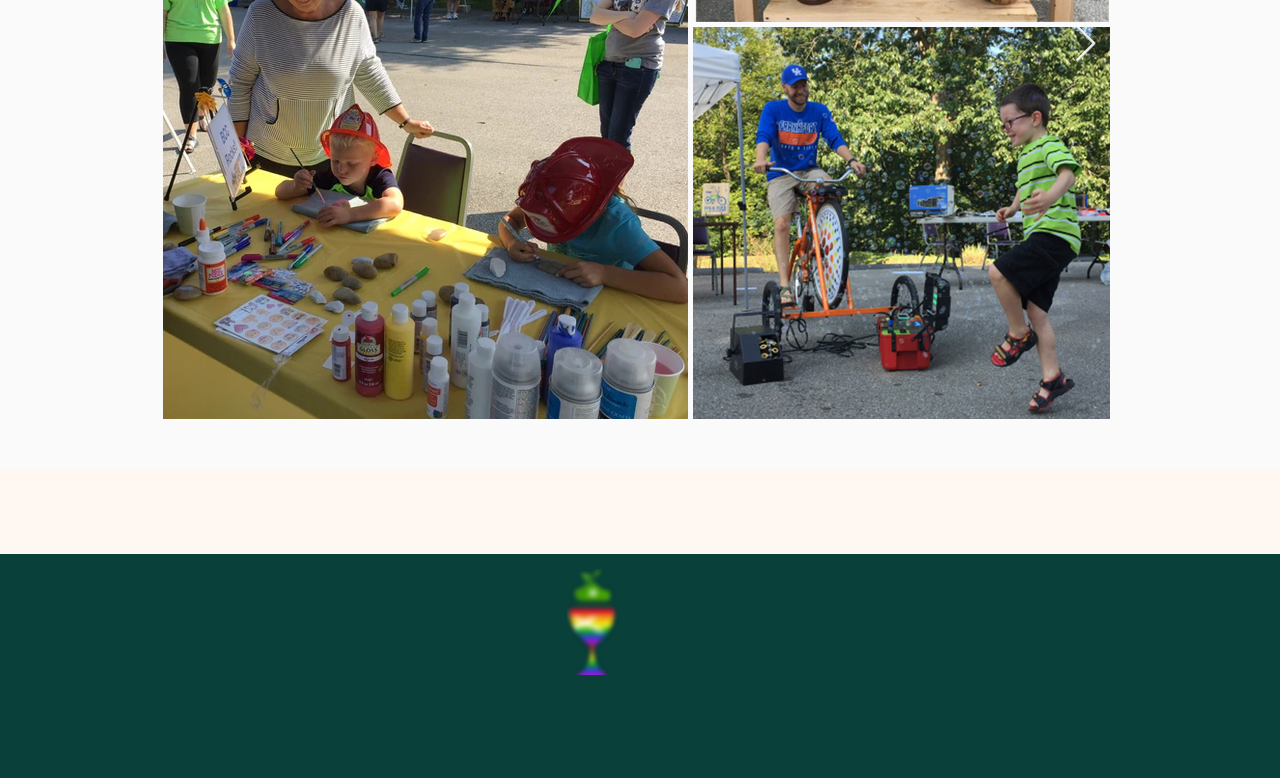What is the phone number of the church?
Use the image to give a comprehensive and detailed response to the question.

I found the answer by looking at the link element with the phone number '502-223-1165', which is likely the phone number of the church.